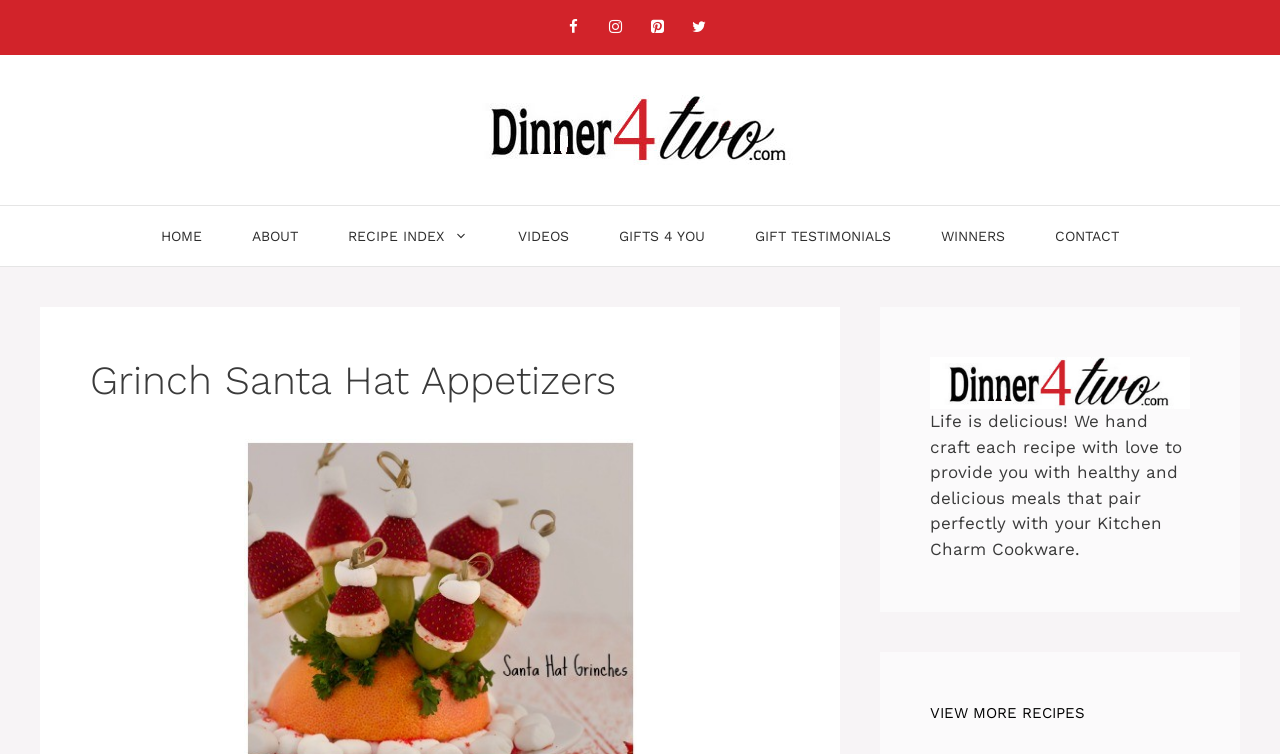Provide a brief response to the question below using a single word or phrase: 
What is the main topic of the content?

Recipe